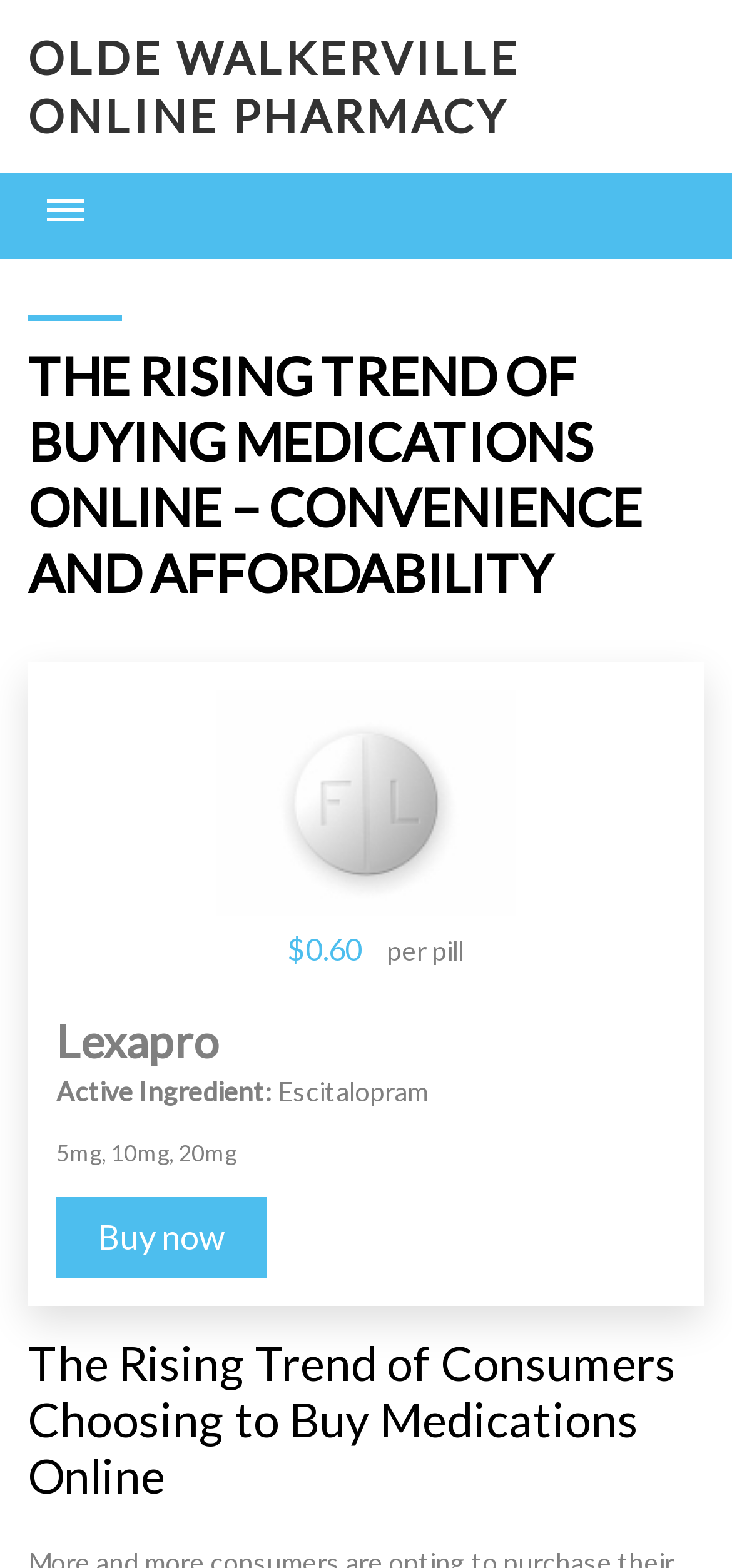Determine the bounding box coordinates of the clickable region to execute the instruction: "Click CONTACT US". The coordinates should be four float numbers between 0 and 1, denoted as [left, top, right, bottom].

[0.038, 0.474, 0.374, 0.525]